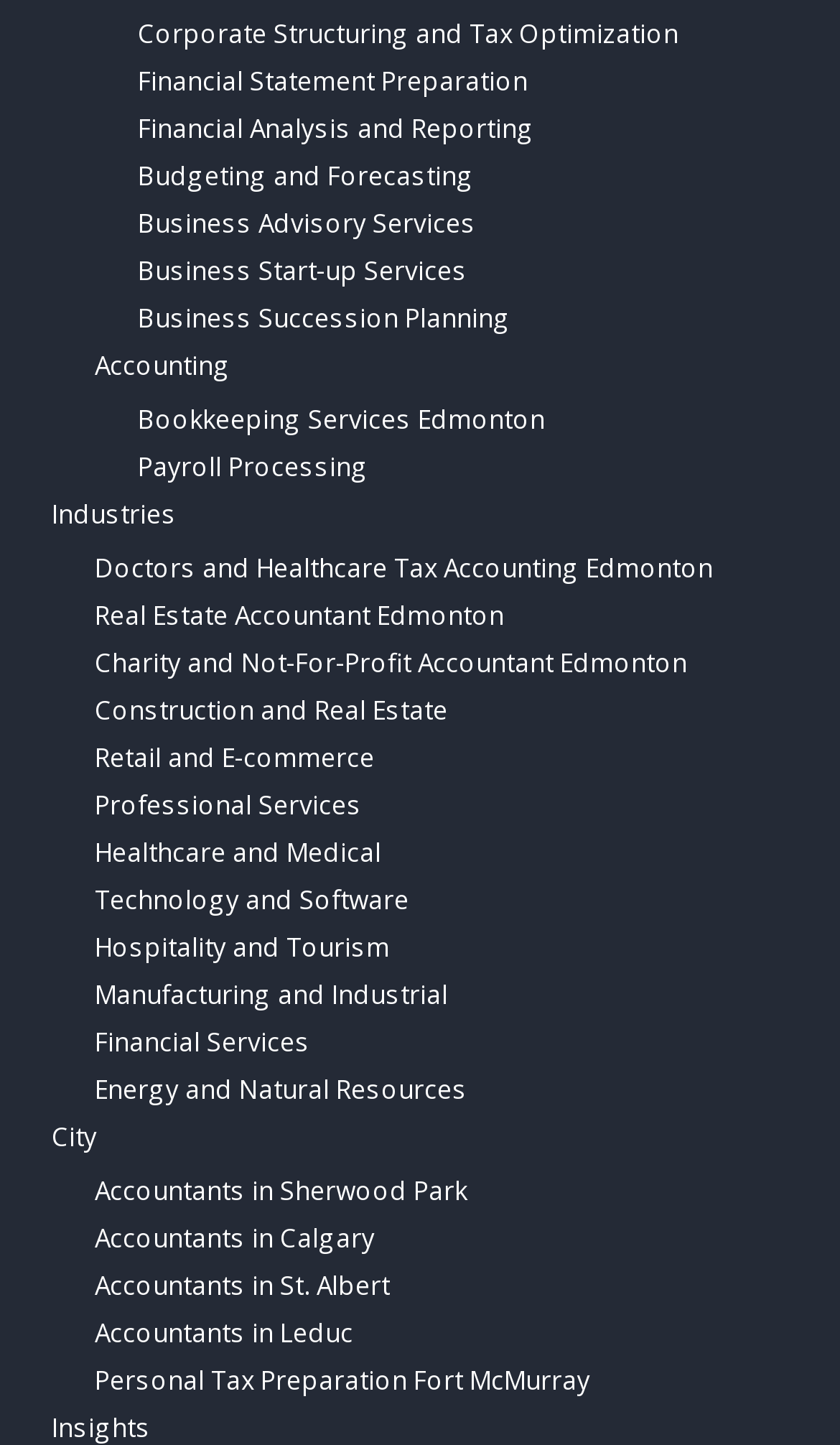Identify the bounding box for the given UI element using the description provided. Coordinates should be in the format (top-left x, top-left y, bottom-right x, bottom-right y) and must be between 0 and 1. Here is the description: Insights

[0.062, 0.976, 0.179, 0.999]